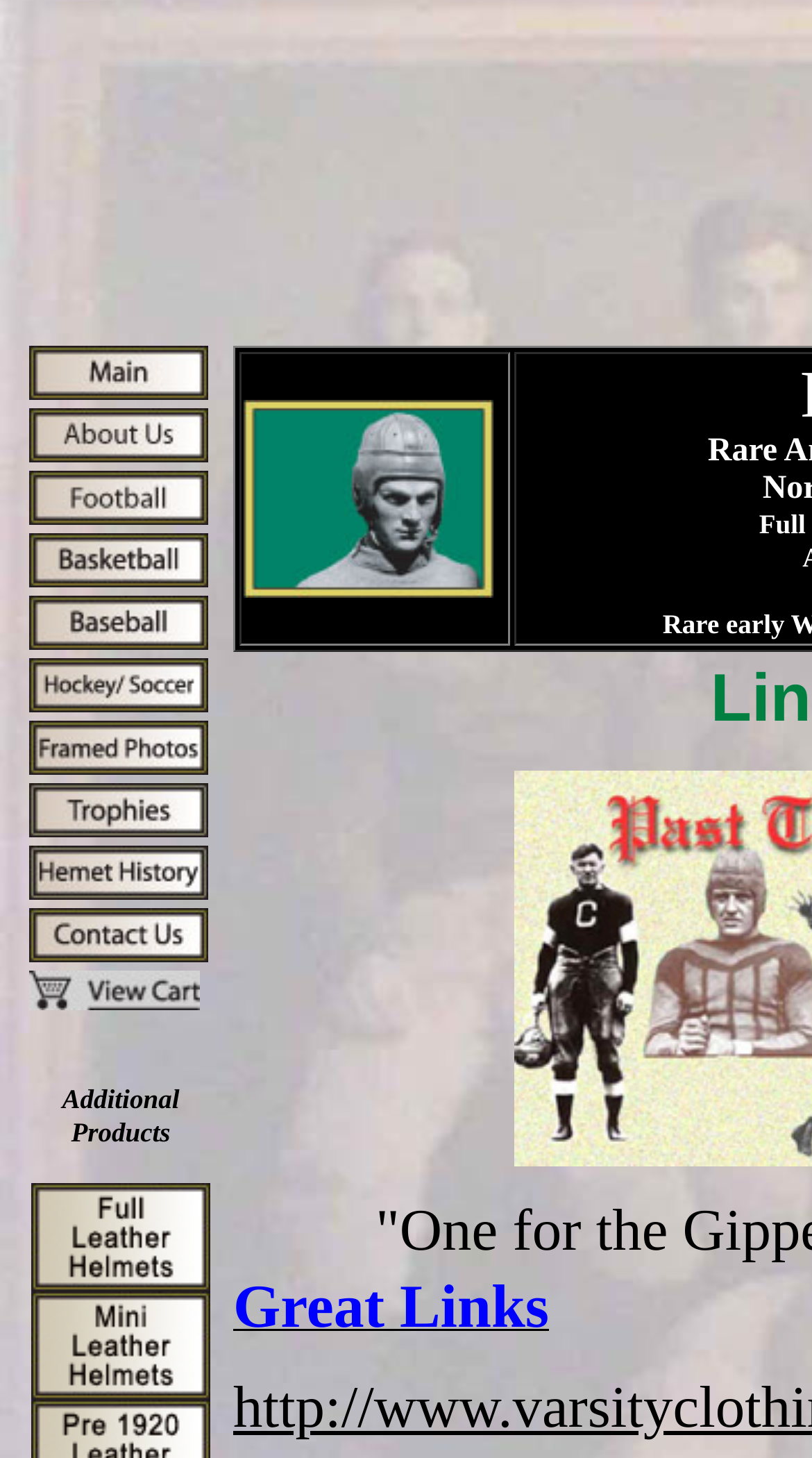Locate the bounding box coordinates of the clickable area needed to fulfill the instruction: "view football products".

[0.036, 0.341, 0.256, 0.366]